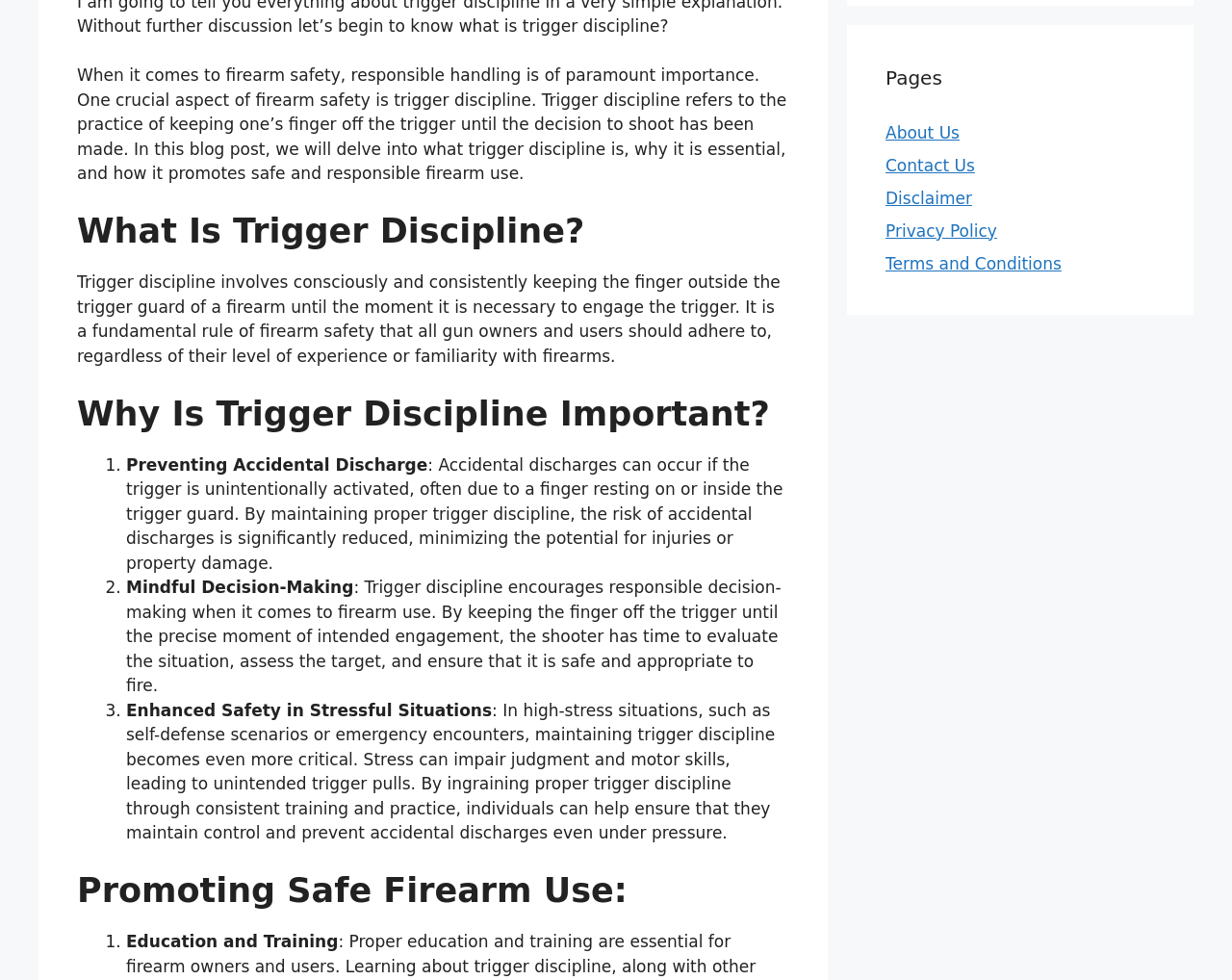Determine the bounding box coordinates for the HTML element described here: "Terms and Conditions".

[0.719, 0.259, 0.862, 0.278]